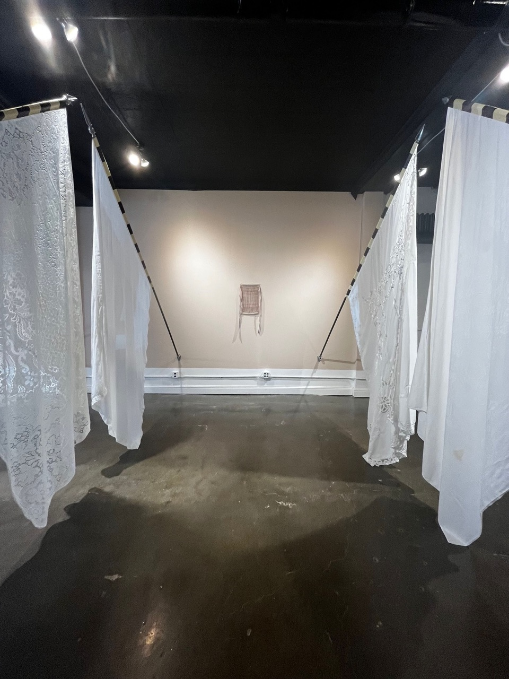Thoroughly describe the content and context of the image.

The image showcases an intimate art installation set within a spacious gallery. The scene is framed by flowing white fabric panels that hang gracefully from the ceiling, their delicate lace patterns creating a gentle contrast against the stark walls. These panels are positioned on either side, leading the viewer's gaze toward the focal point at the back of the space. 

On the wall, there is an intriguing artwork that resembles a woven object, possibly a backpack or similar textile piece, suspended with subtle precision. This central installation invites contemplation, as it stands out against the muted backdrop. The polished concrete floor reflects the soft lighting from above, further enhancing the serene atmosphere of the gallery space. The interplay of light, fabric, and art creates a moment of stillness, encouraging visitors to engage deeply with the work on display.